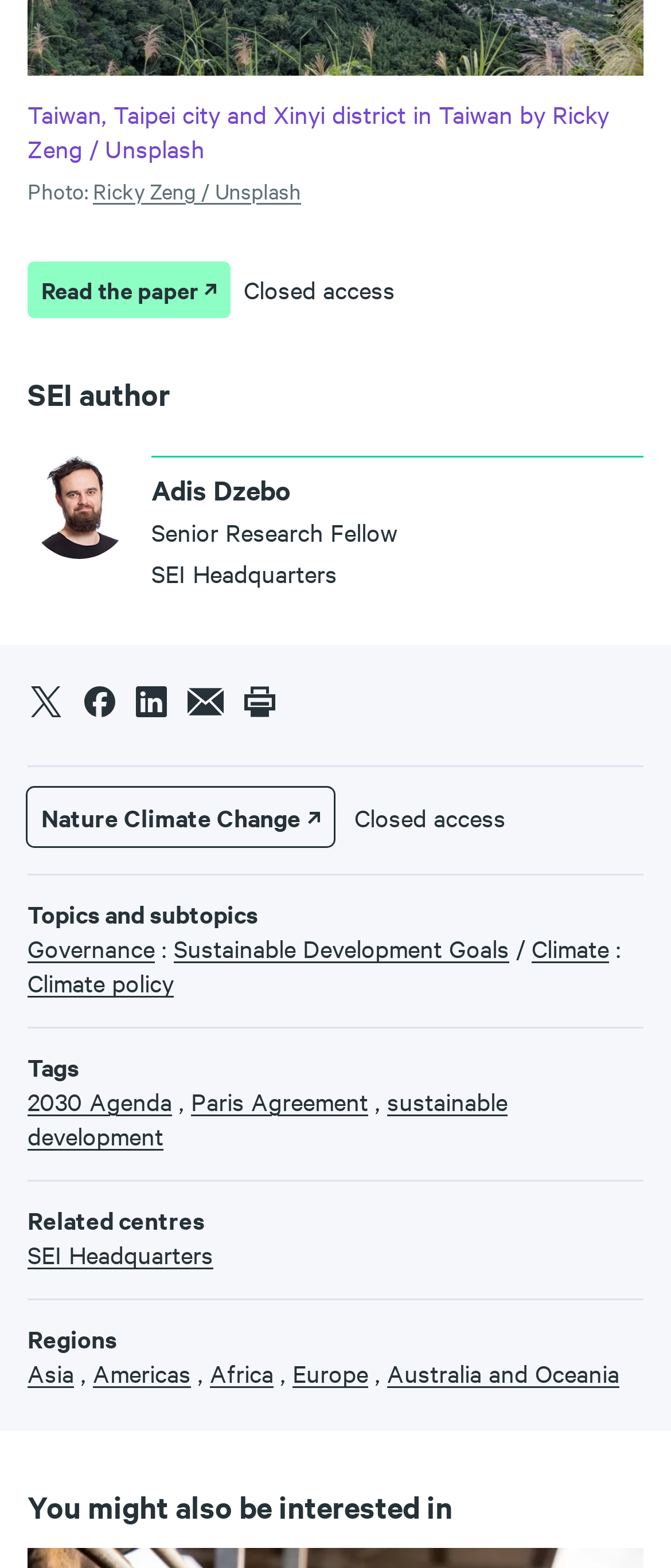Please mark the clickable region by giving the bounding box coordinates needed to complete this instruction: "Explore related centre".

[0.041, 0.789, 0.318, 0.811]